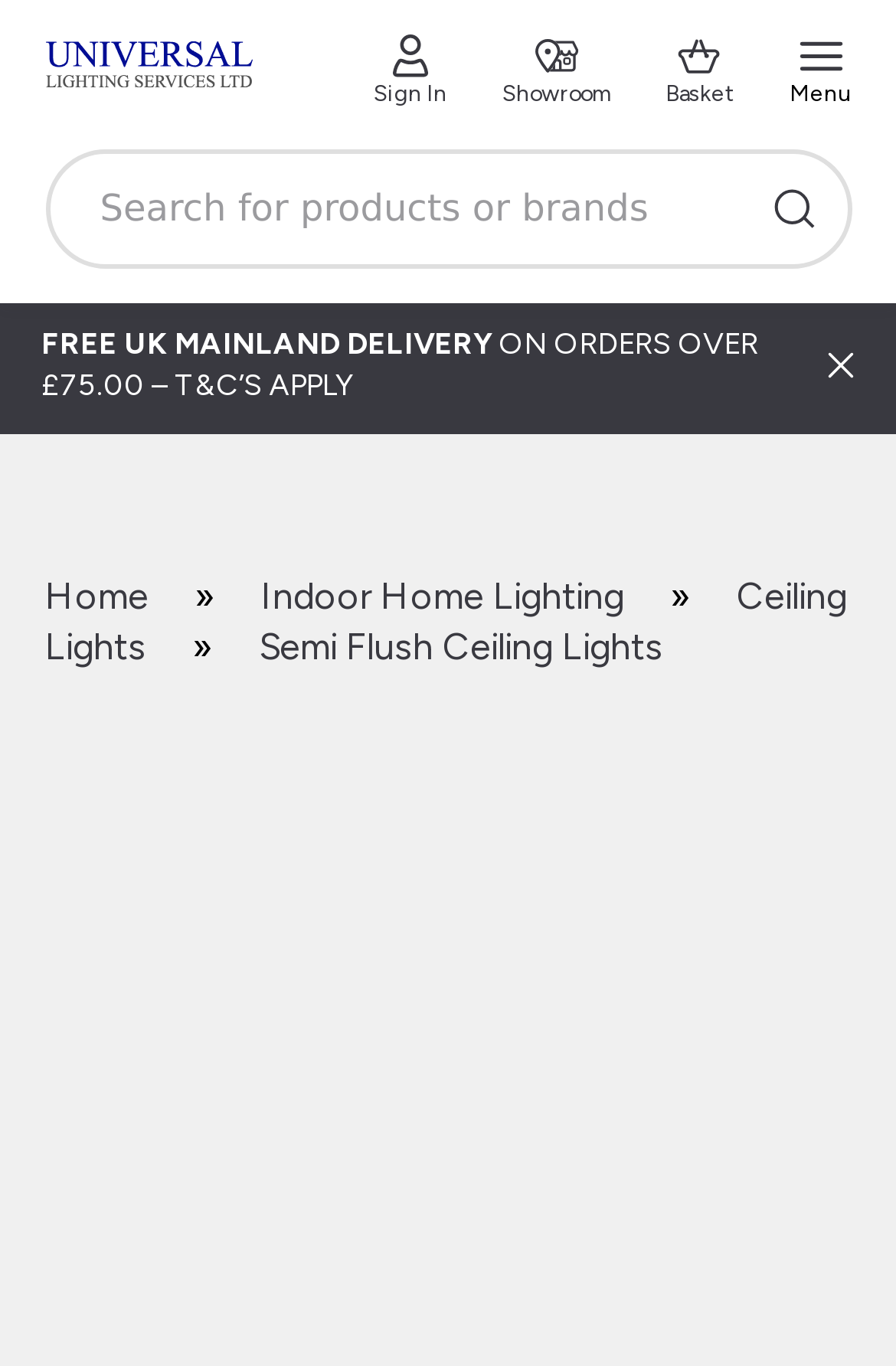Describe all significant elements and features of the webpage.

This webpage appears to be a product page for a modern semi-flush mount 3-arm low ceiling light with polished chrome and cream cylinder shades. At the top left, there is a link to "Universal Lighting Services Ltd" accompanied by an image of the company's logo. Next to it, there is a search bar where users can input products or brands, along with a search icon button.

On the top right, there are three links: "User icon Sign In", "Showroom icon Showroom", and "Basket icon Basket", each accompanied by a corresponding icon. There is also a "Menu" icon at the top right corner.

Below the top navigation, there are two promotional texts: "FREE UK MAINLAND DELIVERY" and "ON ORDERS OVER £75.00 – T&C’S APPLY". 

Further down, there is a navigation section with breadcrumbs, showing the user's current location in the website's hierarchy. The breadcrumbs trail starts from "Home", followed by "Indoor Home Lighting", then "Ceiling Lights", and finally "Semi Flush Ceiling Lights".